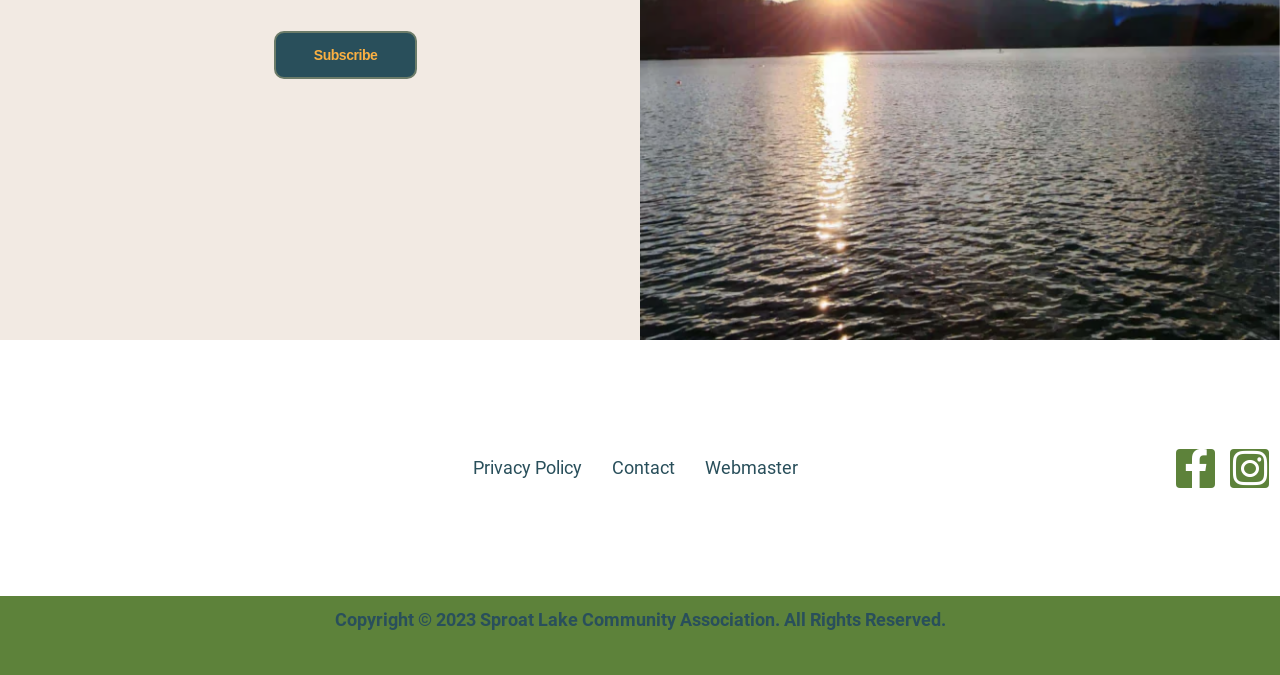Please respond to the question with a concise word or phrase:
What is the copyright year?

2023